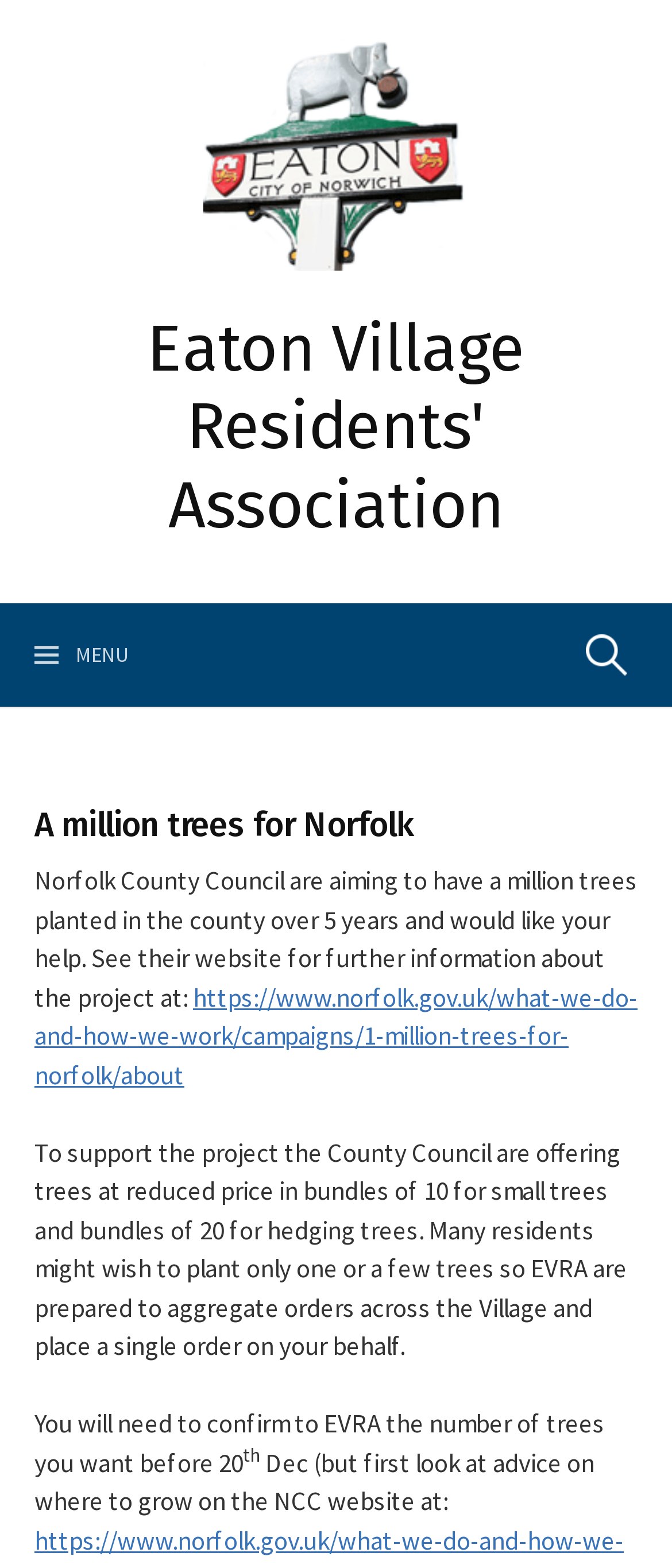Locate the bounding box coordinates of the UI element described by: "https://www.norfolk.gov.uk/what-we-do-and-how-we-work/campaigns/1-million-trees-for-norfolk/about". Provide the coordinates as four float numbers between 0 and 1, formatted as [left, top, right, bottom].

[0.051, 0.625, 0.949, 0.696]